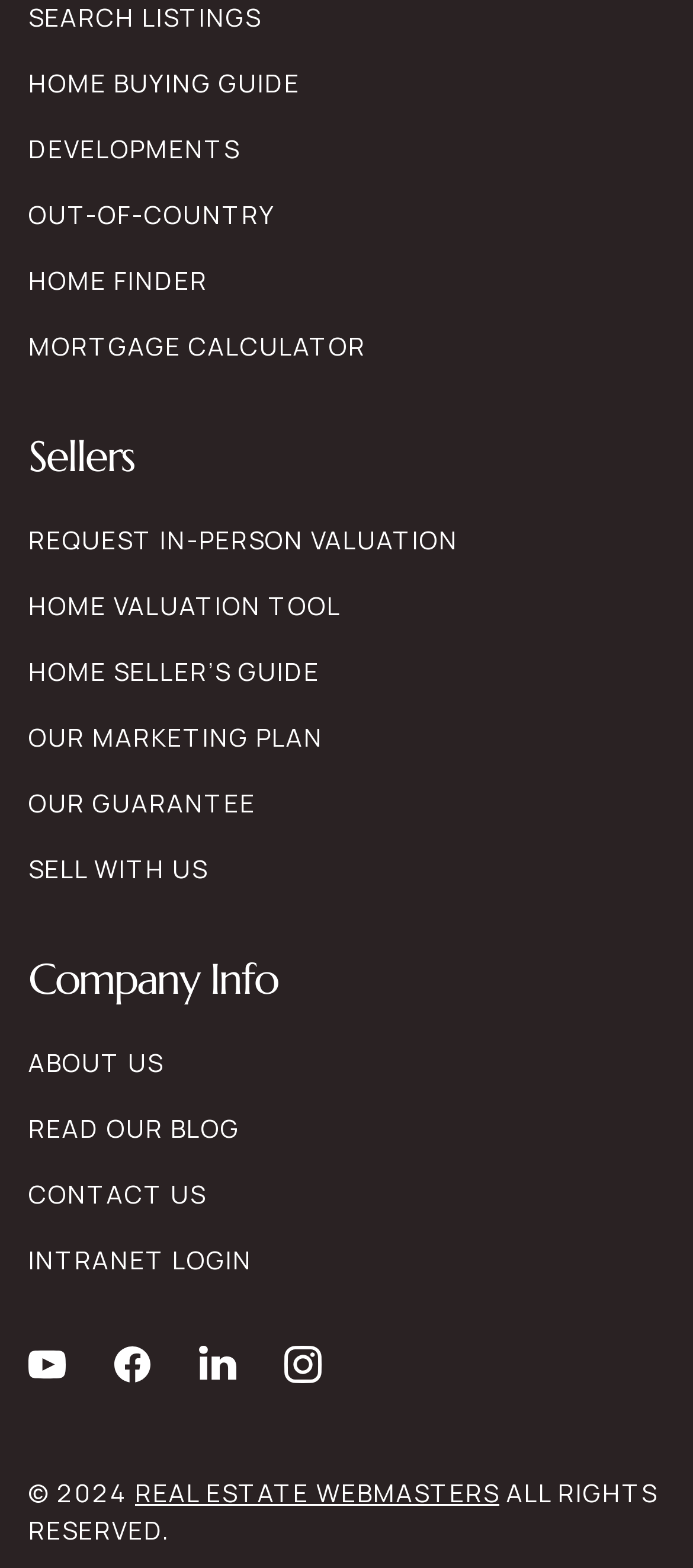Identify the bounding box of the HTML element described as: "HOME SELLER’S GUIDE".

[0.041, 0.416, 0.462, 0.44]